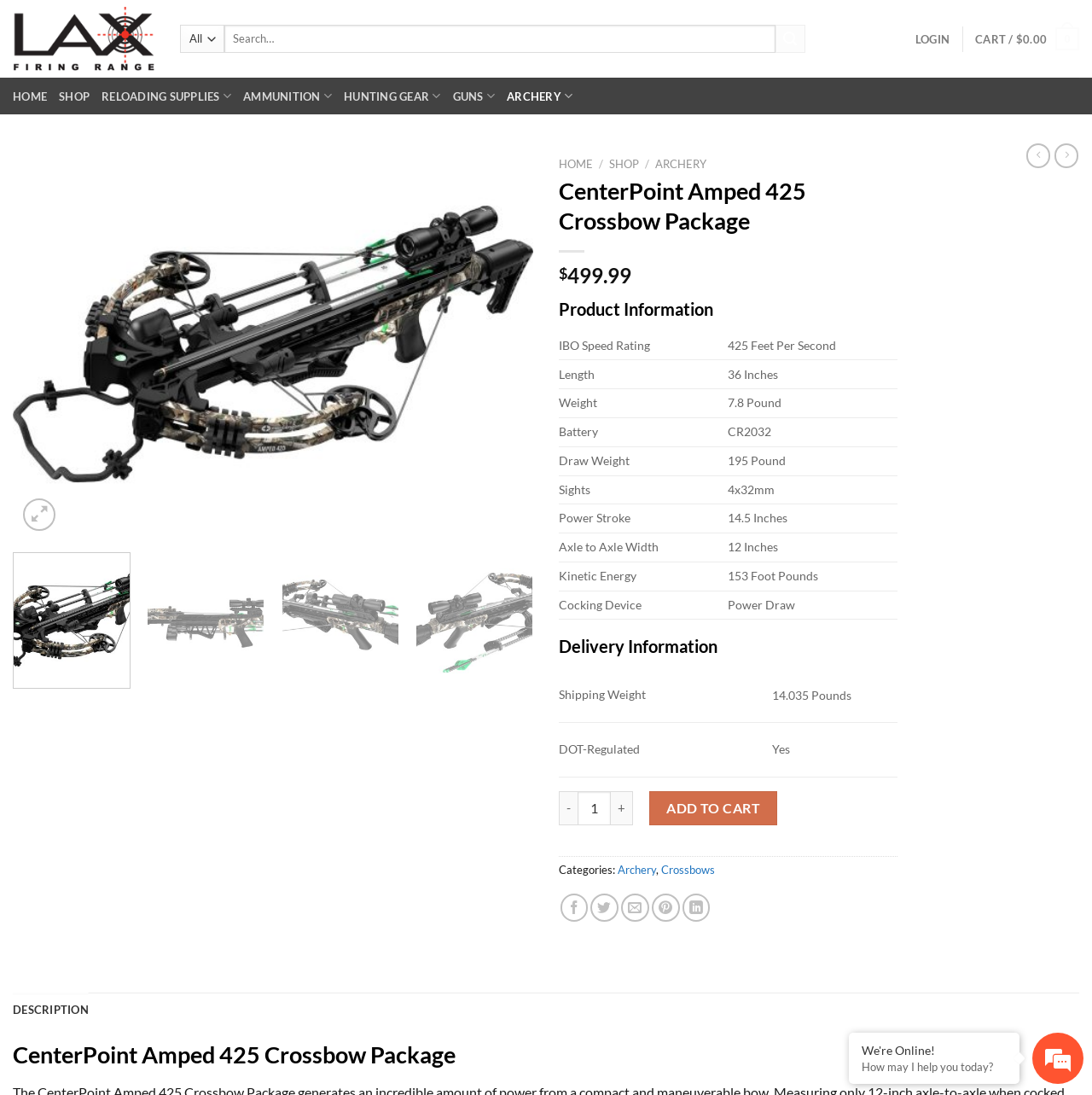Please answer the following question using a single word or phrase: 
What is the power stroke of the CenterPoint Amped 425 Crossbow Package?

14.5 Inches